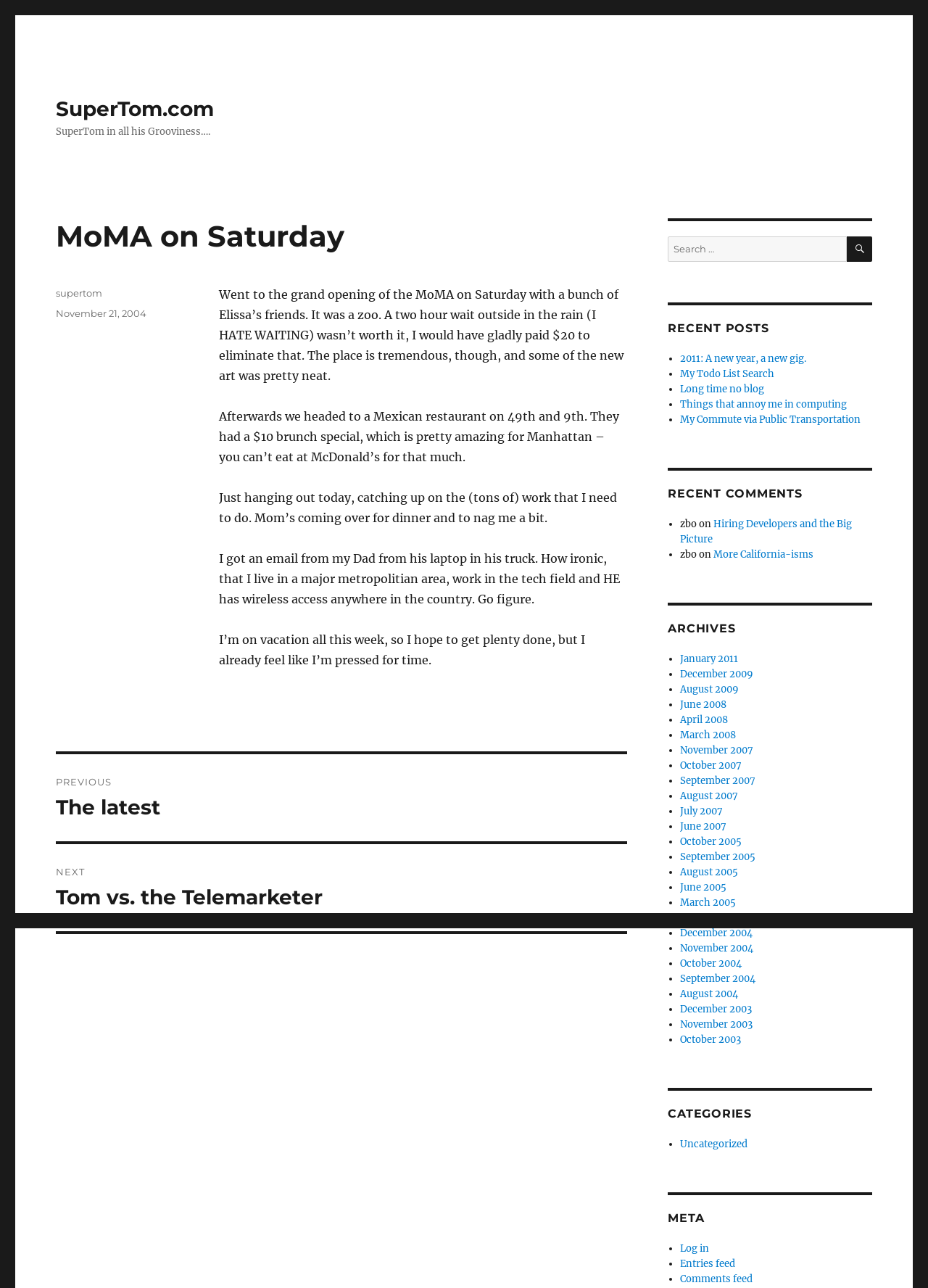What are the recent posts about?
Using the image, answer in one word or phrase.

Various topics